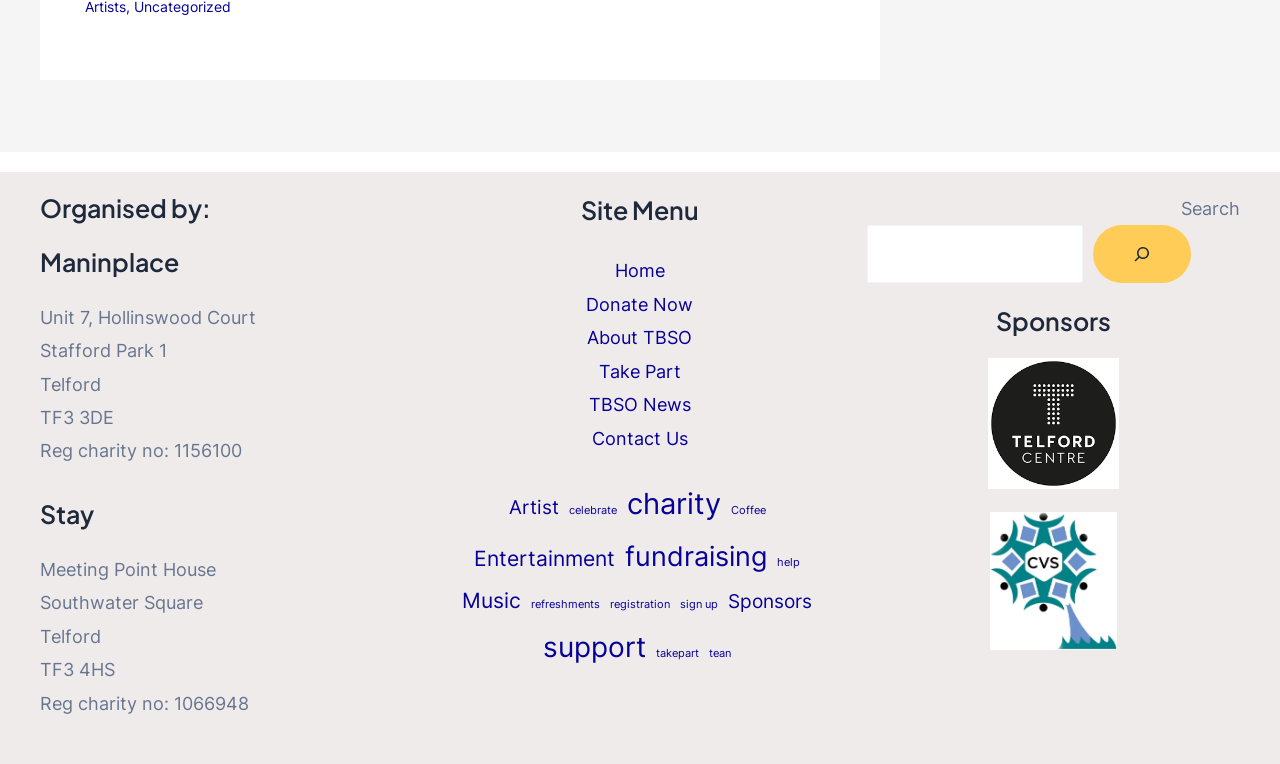What is the charity number of Maninplace?
Give a comprehensive and detailed explanation for the question.

I found the charity number of Maninplace by looking at the footer section of the webpage, where it says 'Reg charity no: 1156100' under the 'Organised by:' heading.